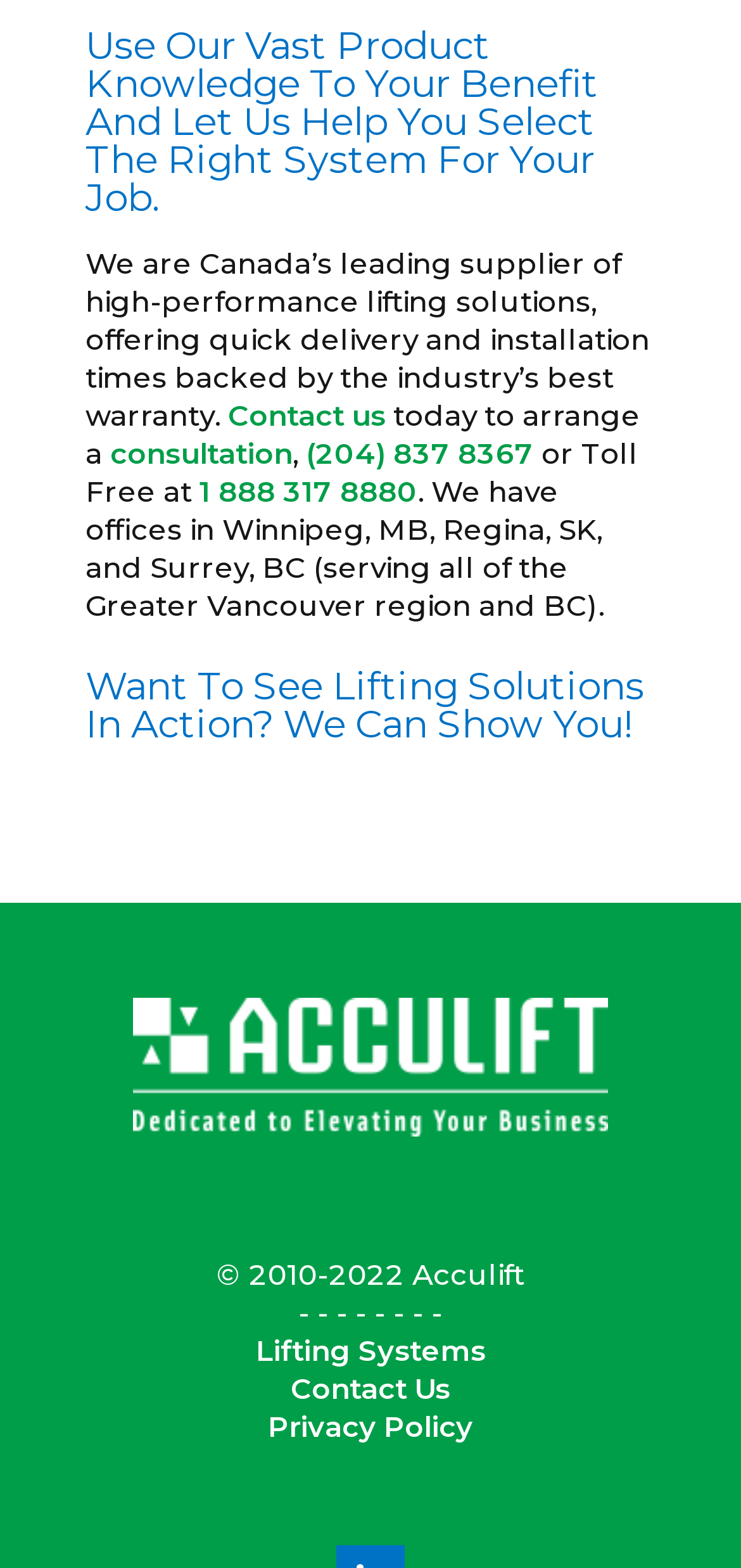Answer the question in a single word or phrase:
What is the purpose of the consultation?

To select the right system